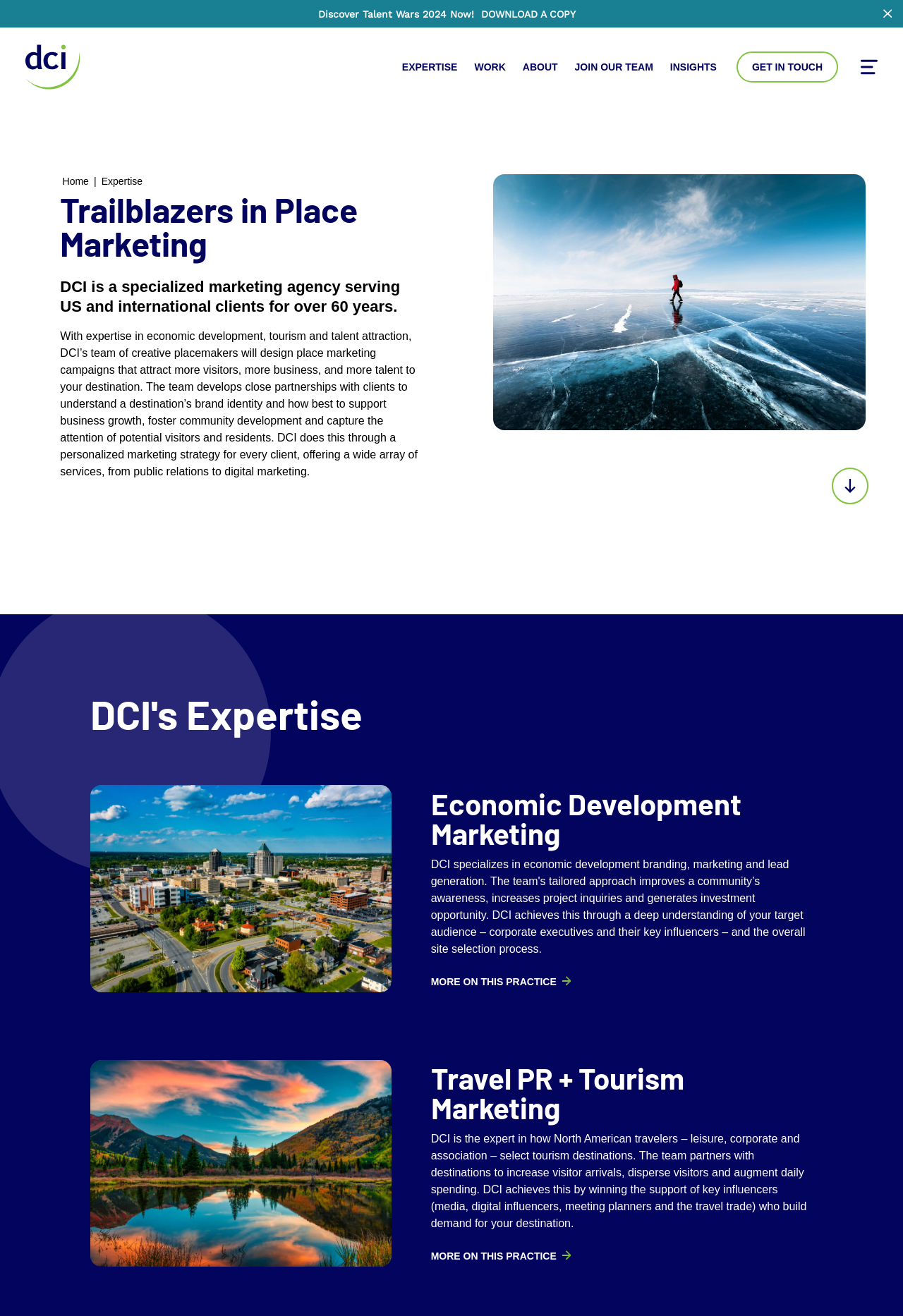Determine the bounding box coordinates of the section I need to click to execute the following instruction: "Download a copy". Provide the coordinates as four float numbers between 0 and 1, i.e., [left, top, right, bottom].

[0.533, 0.006, 0.638, 0.015]